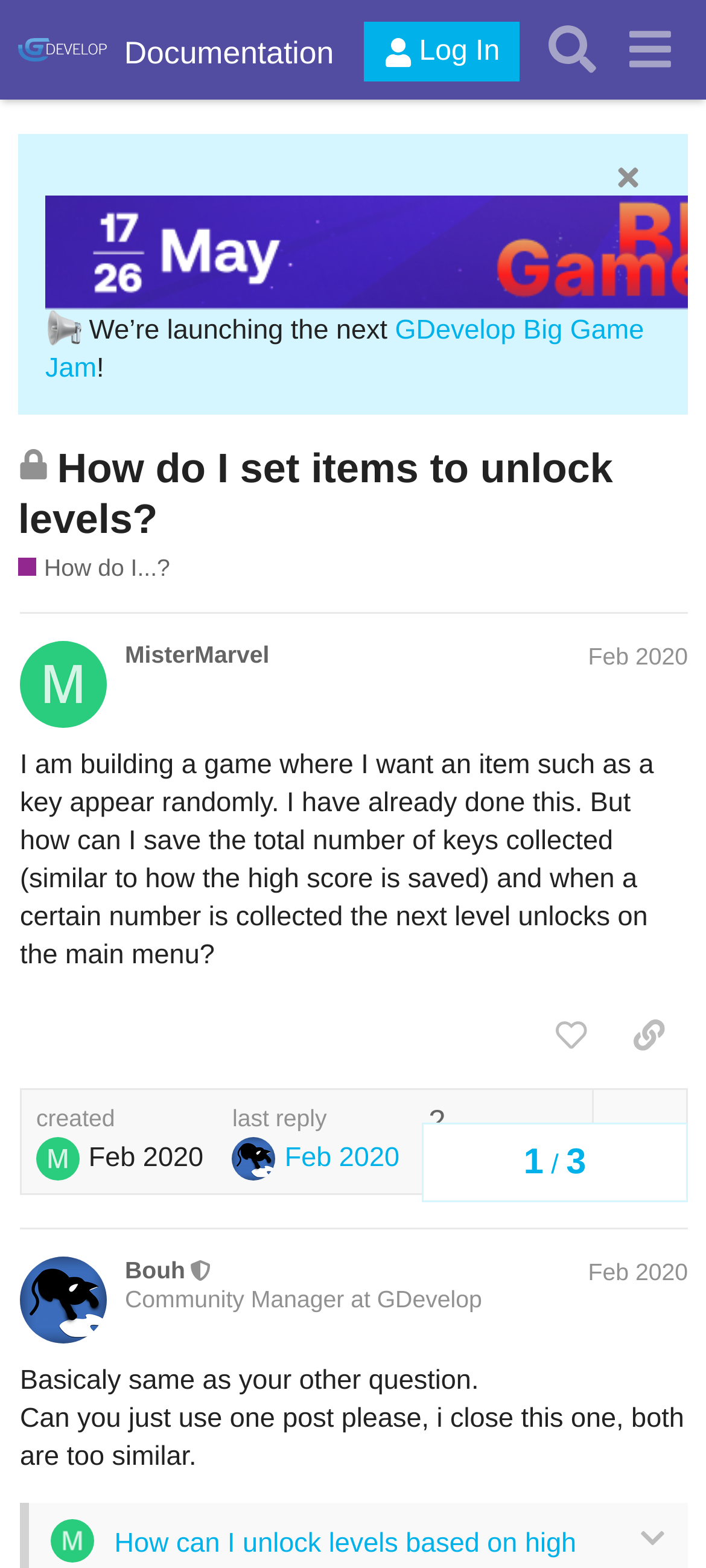What is the role of Bouh in the GDevelop community? Observe the screenshot and provide a one-word or short phrase answer.

Community Manager